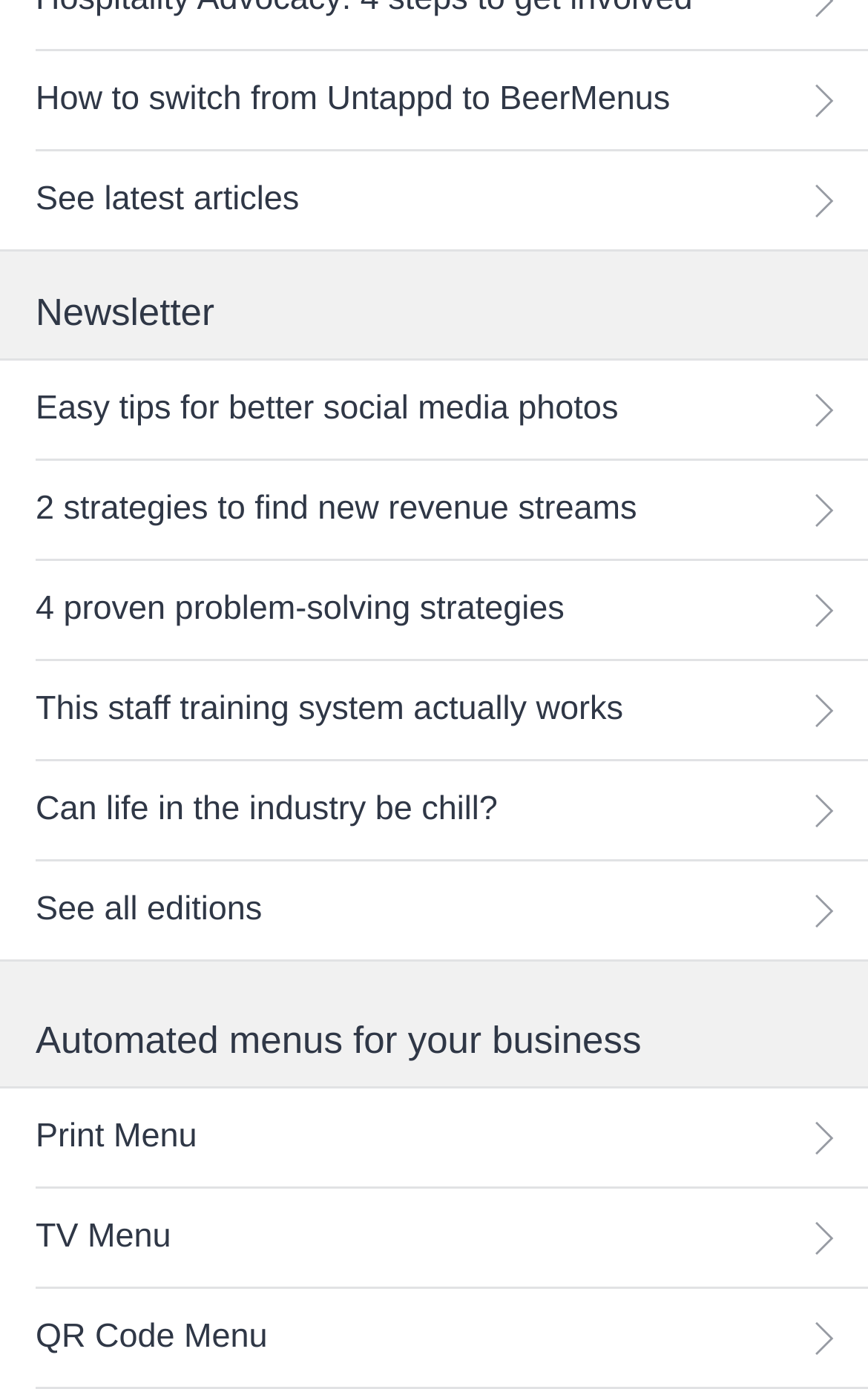Determine the bounding box coordinates of the region that needs to be clicked to achieve the task: "Read the article about switching from Untappd to BeerMenus".

[0.0, 0.037, 1.0, 0.108]